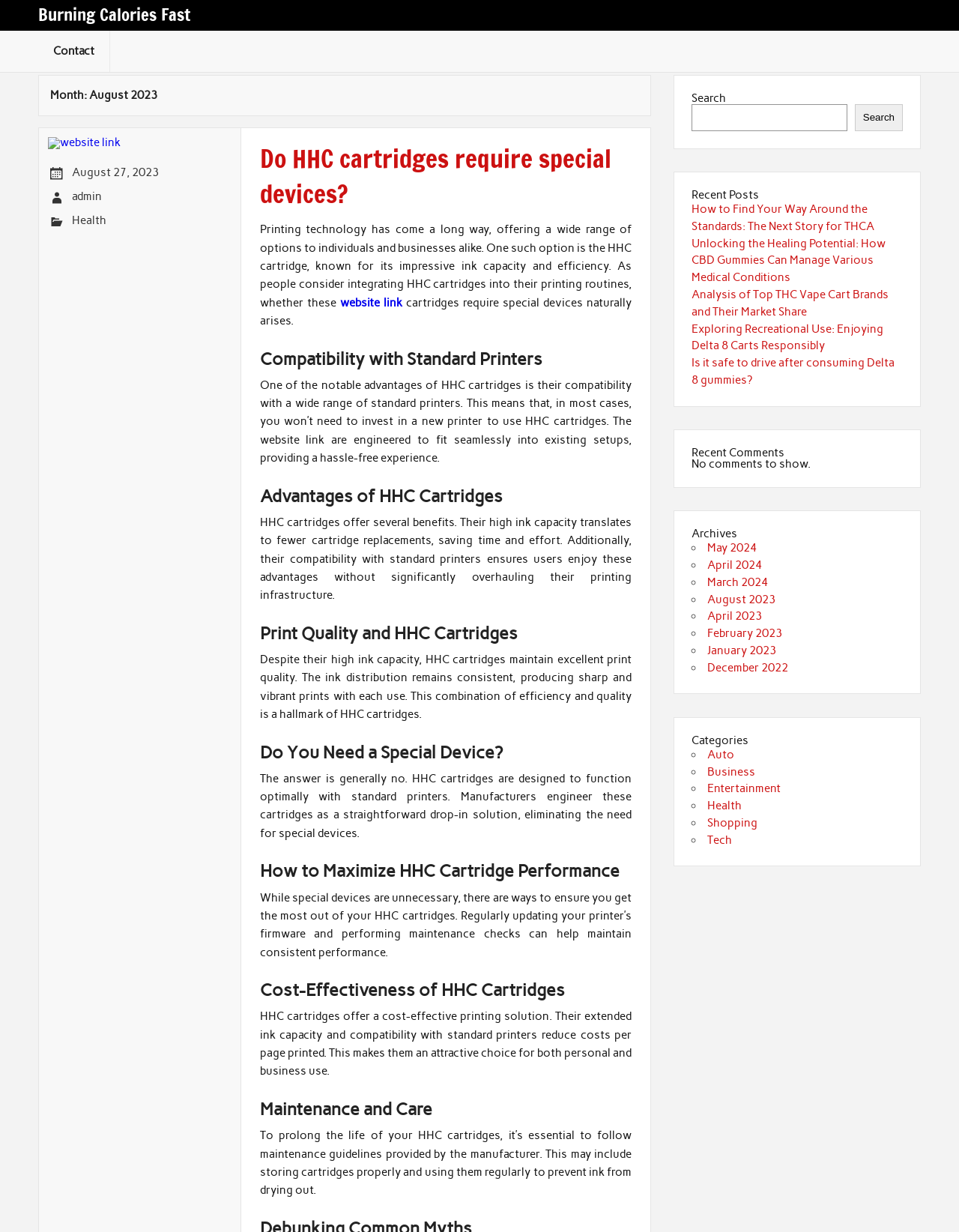Identify the text that serves as the heading for the webpage and generate it.

Burning Calories Fast